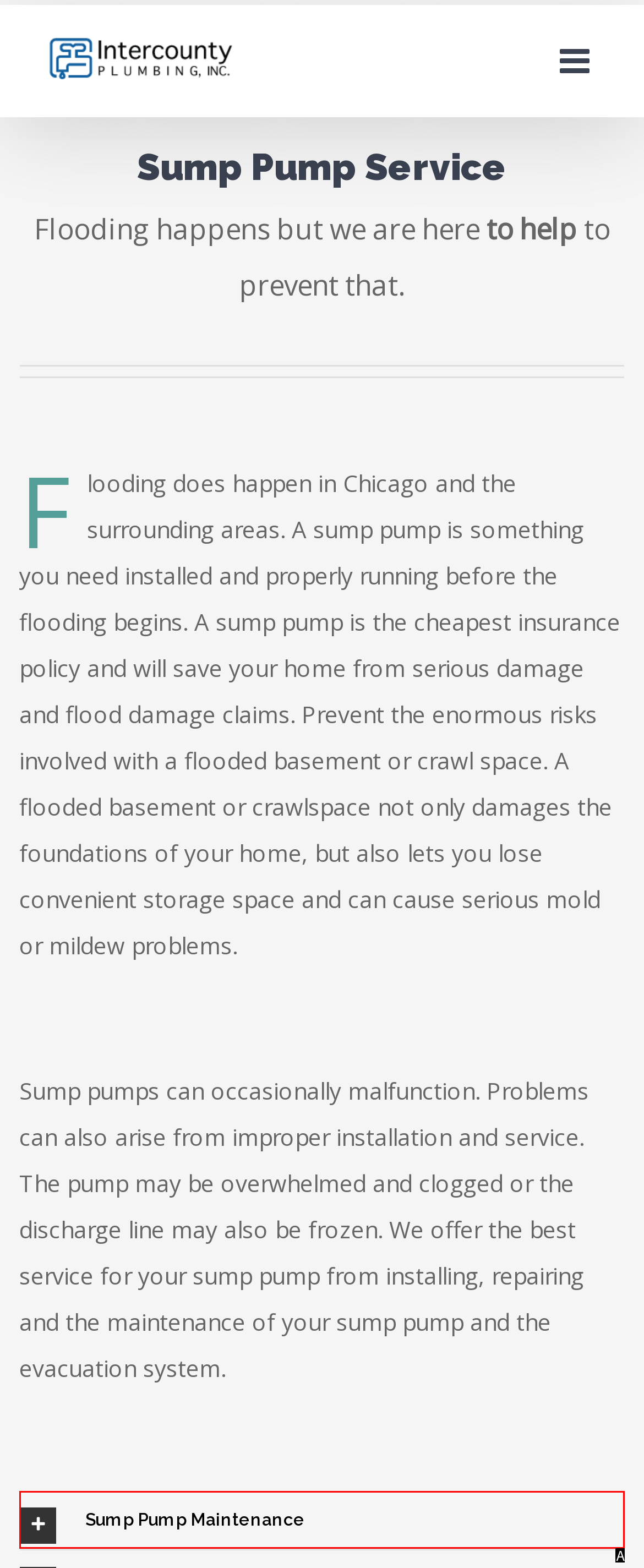Using the description: Sump Pump Maintenance, find the HTML element that matches it. Answer with the letter of the chosen option.

A